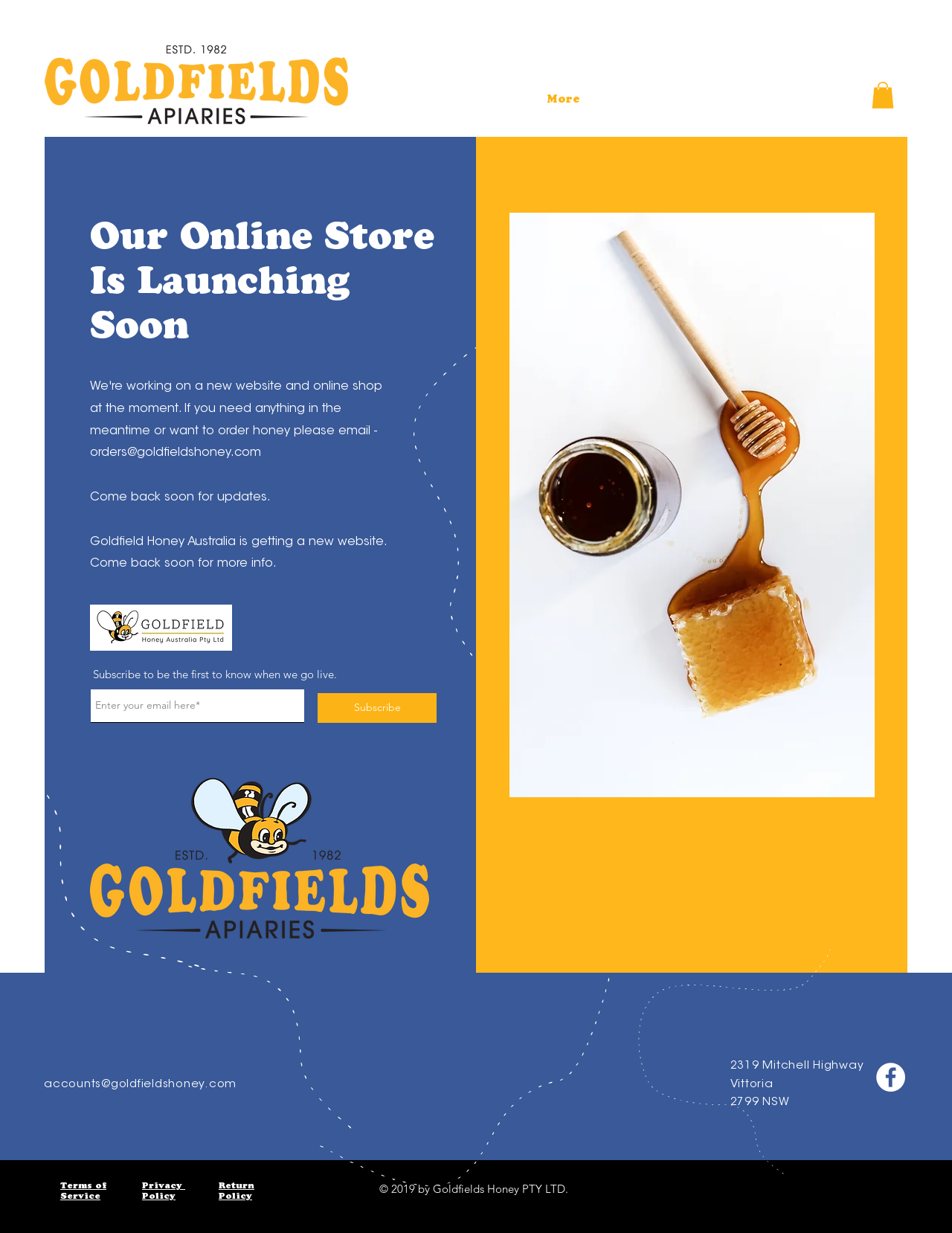Generate the text content of the main headline of the webpage.

Our Online Store Is Launching Soon 